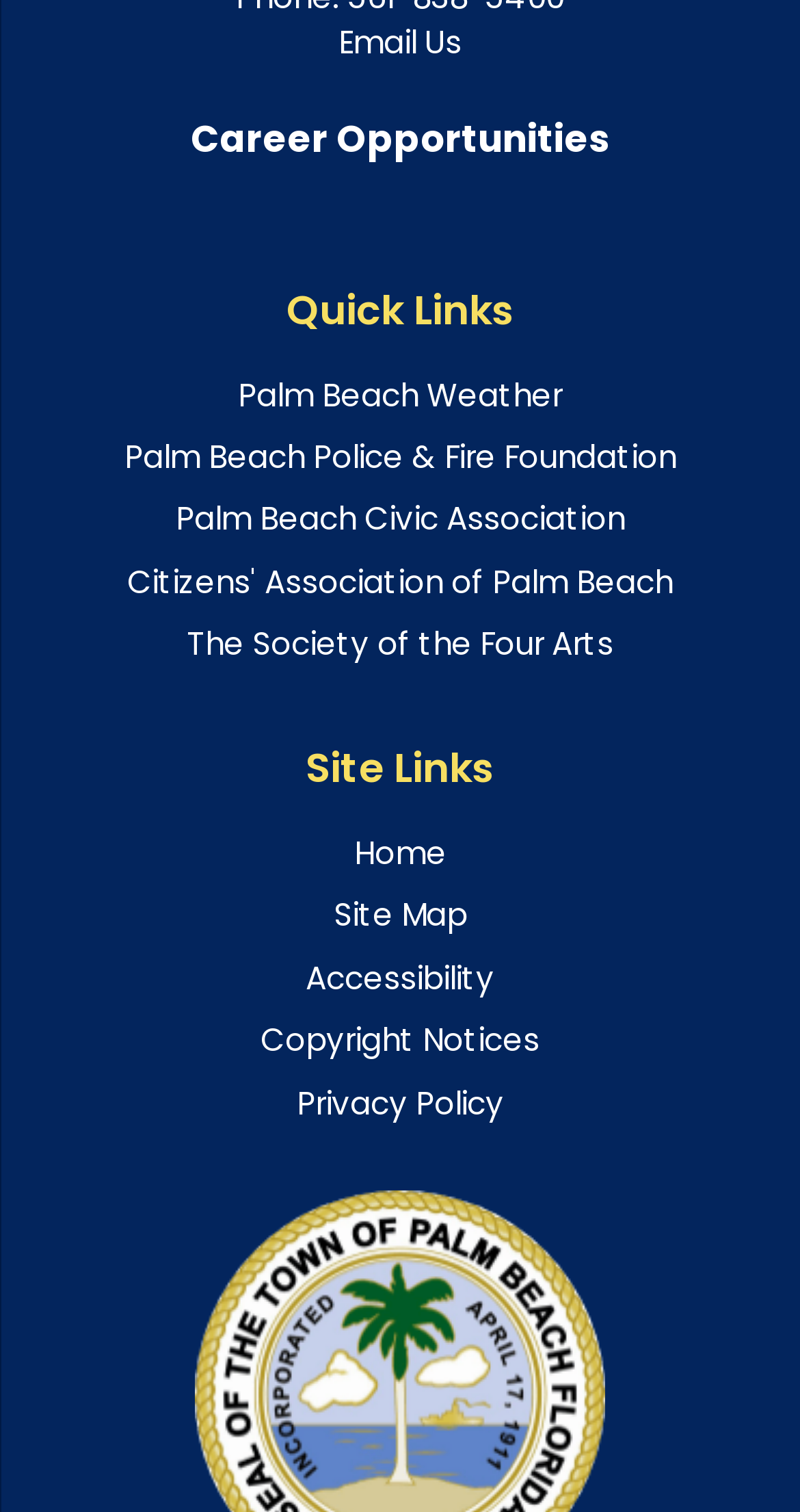Identify the bounding box coordinates of the element to click to follow this instruction: 'Click on Gilmore Girls'. Ensure the coordinates are four float values between 0 and 1, provided as [left, top, right, bottom].

None